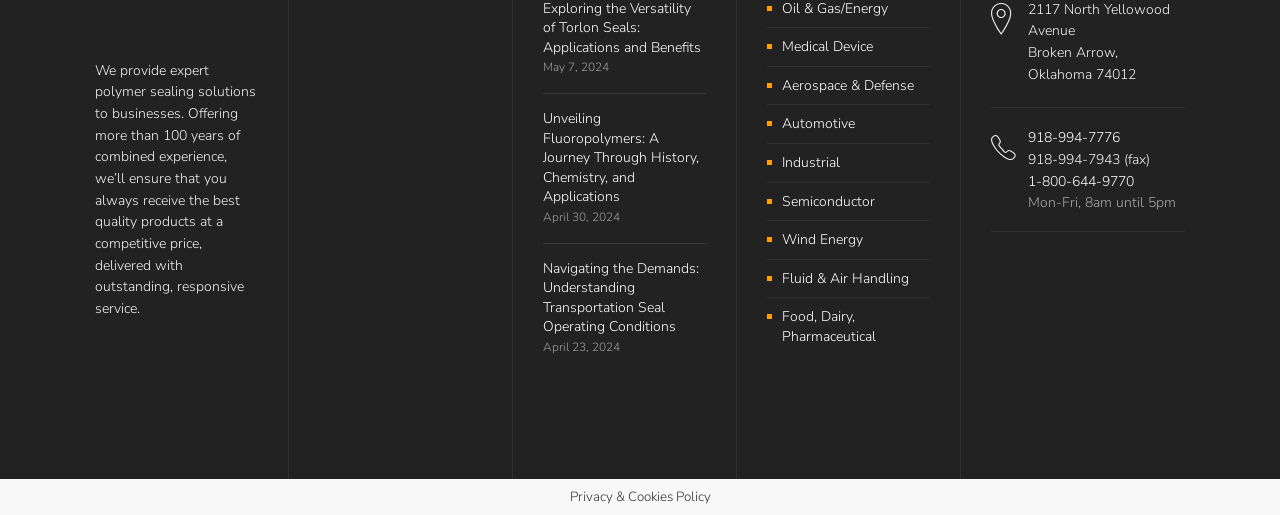Specify the bounding box coordinates of the region I need to click to perform the following instruction: "View the company address". The coordinates must be four float numbers in the range of 0 to 1, i.e., [left, top, right, bottom].

[0.803, 0.083, 0.888, 0.162]